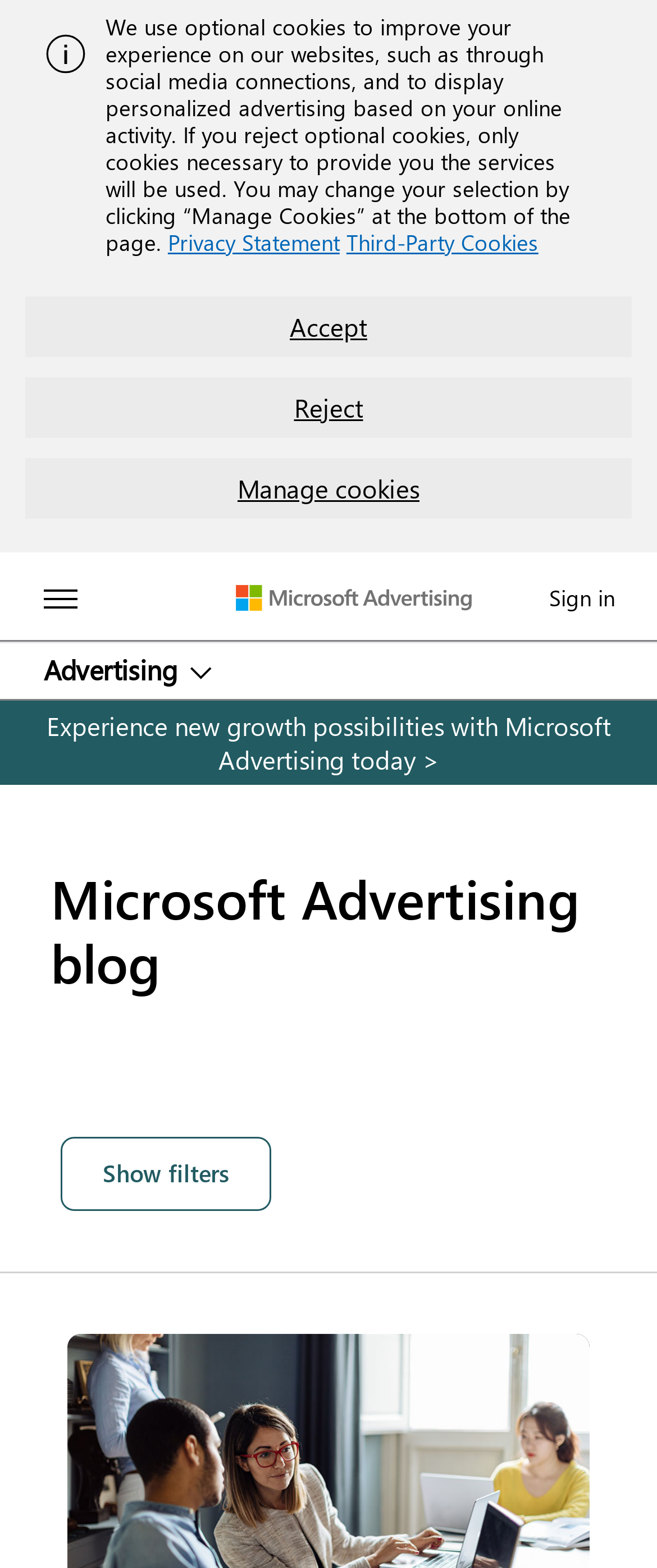Give the bounding box coordinates for the element described as: "Reject".

[0.038, 0.241, 0.962, 0.279]